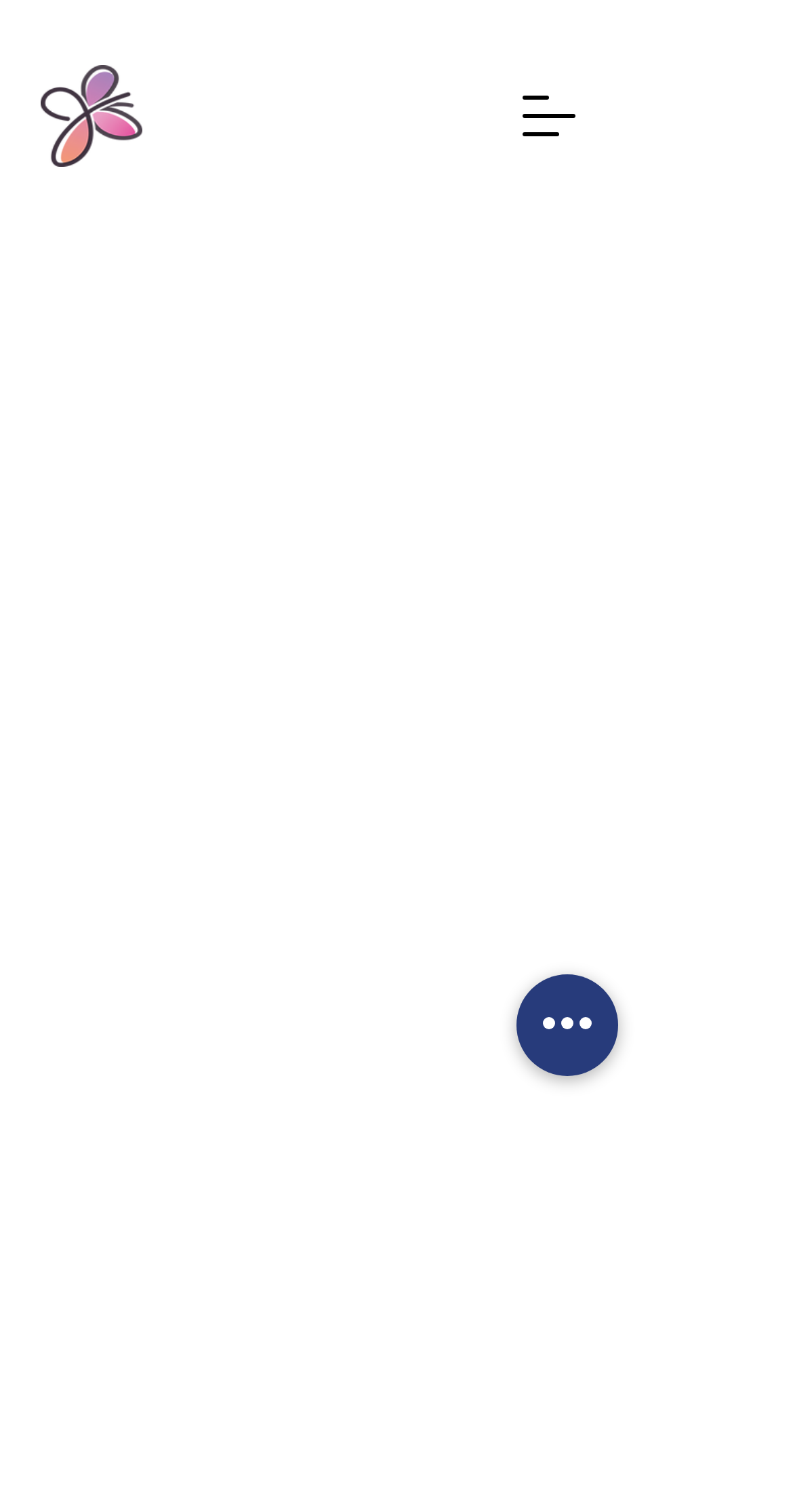What is the button on the top right corner for?
Please use the visual content to give a single word or phrase answer.

Open navigation menu